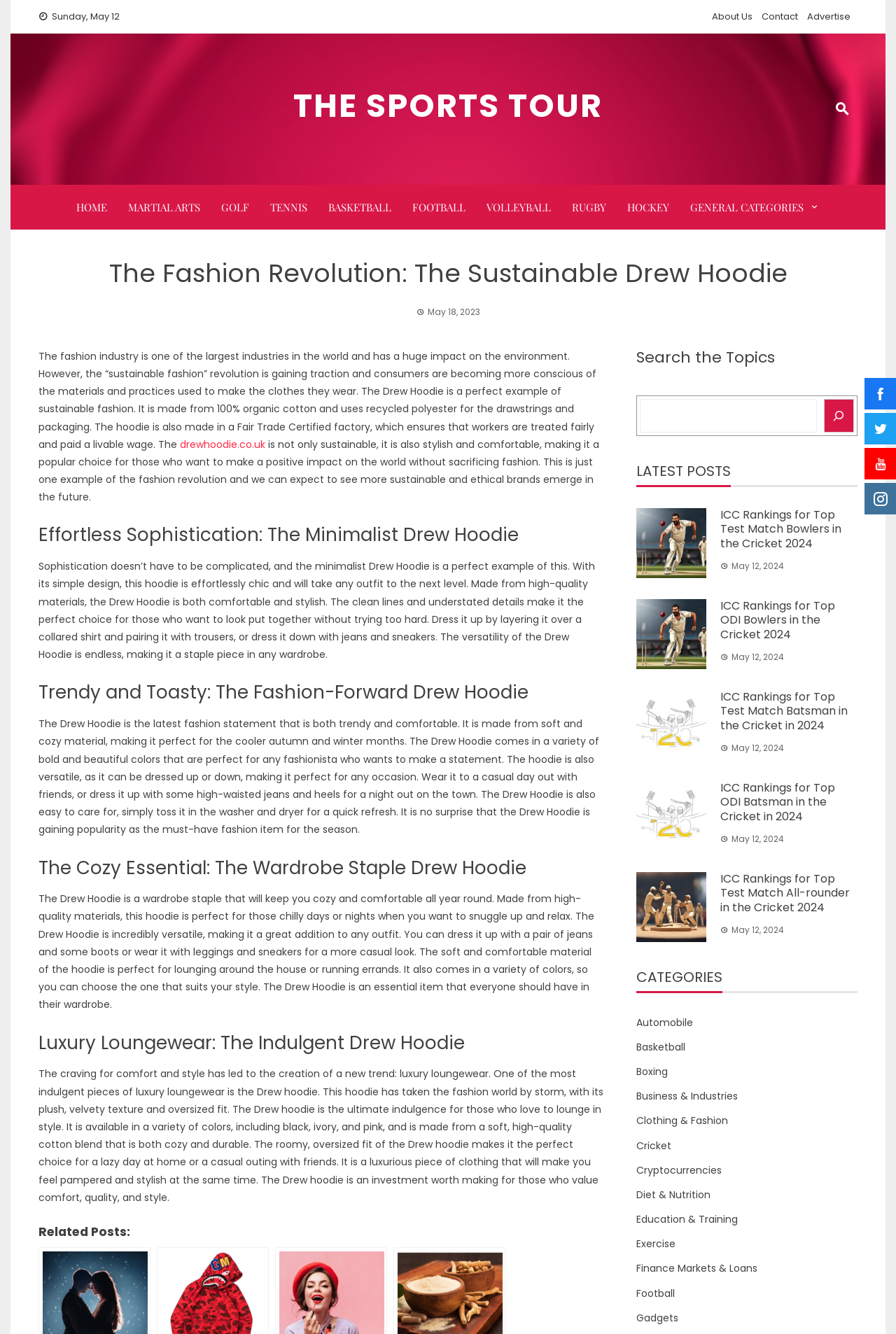Determine which piece of text is the heading of the webpage and provide it.

The Fashion Revolution: The Sustainable Drew Hoodie